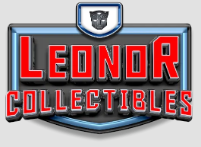Analyze the image and provide a detailed caption.

The image showcases the logo for "Leonor Collectibles," featuring bold lettering in a striking red against a dark backdrop. The design incorporates a silver border and highlights, complementing the bold font style that emphasizes the name. Above the text, there is an emblem of a panther, further enhancing the logo's appeal and suggesting a connection to collectible items. This logo represents a store known for offering various figurines and replicas, including niche collectibles like the "Friday the 13th – Prop Replica – Jason Mask." The overall aesthetic signifies a modern and playful approach to collectible merchandise, enticing fans and collectors alike.